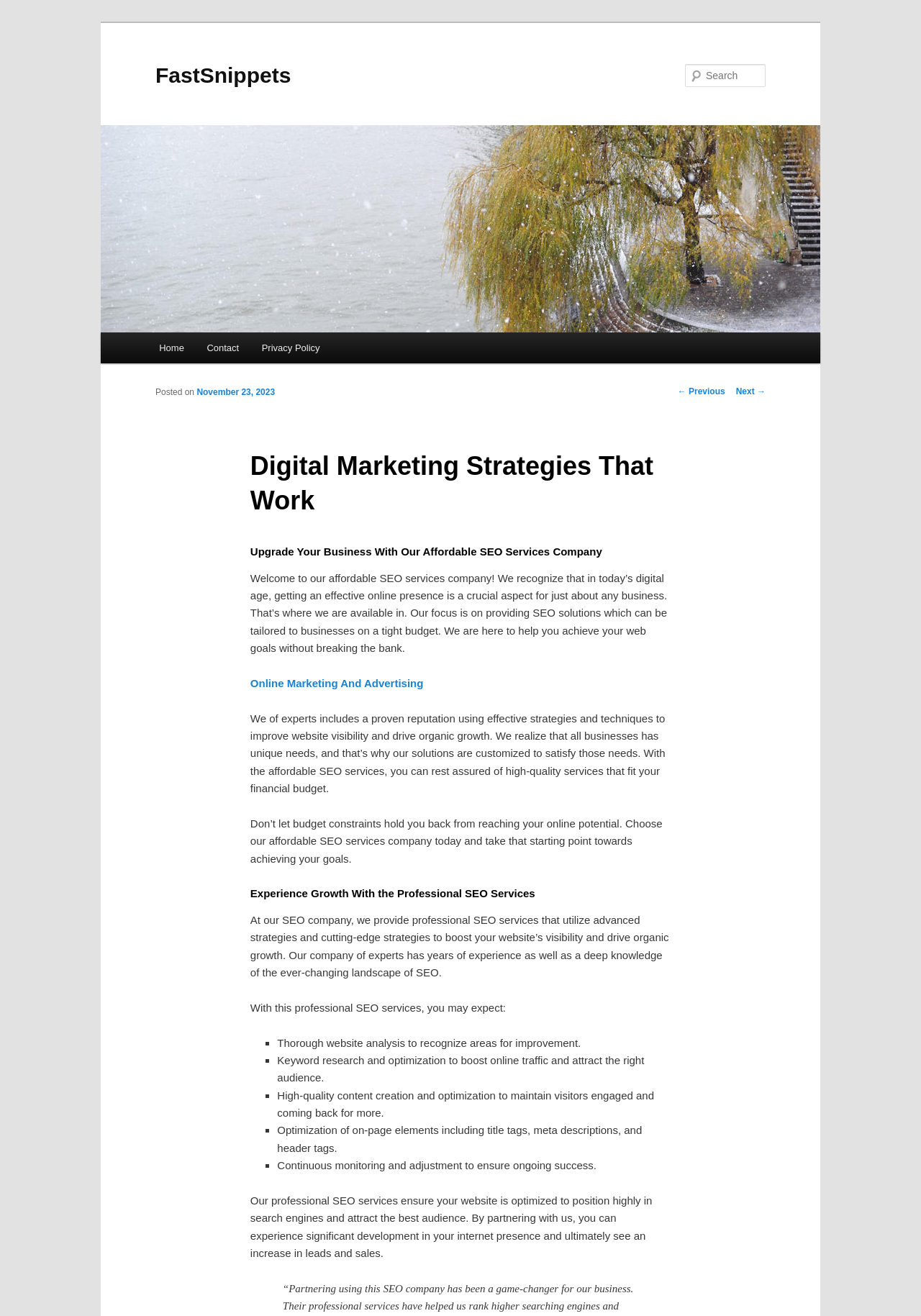Identify the bounding box coordinates of the part that should be clicked to carry out this instruction: "Search for something".

[0.744, 0.049, 0.831, 0.066]